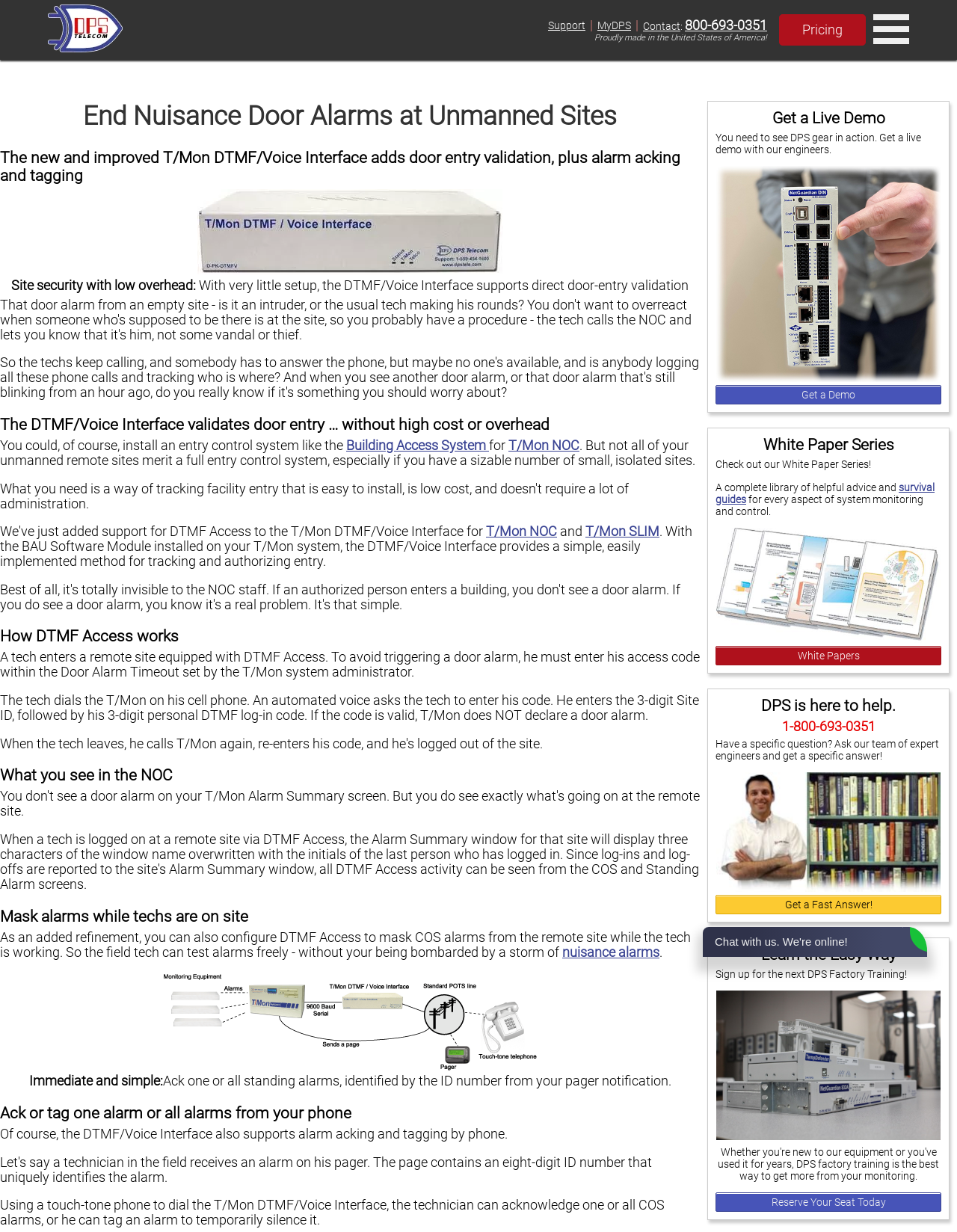What is the name of the system that supports direct door-entry validation?
Using the details shown in the screenshot, provide a comprehensive answer to the question.

The webpage mentions that the DTMF/Voice Interface supports direct door-entry validation, which implies that it is the system that provides this functionality.